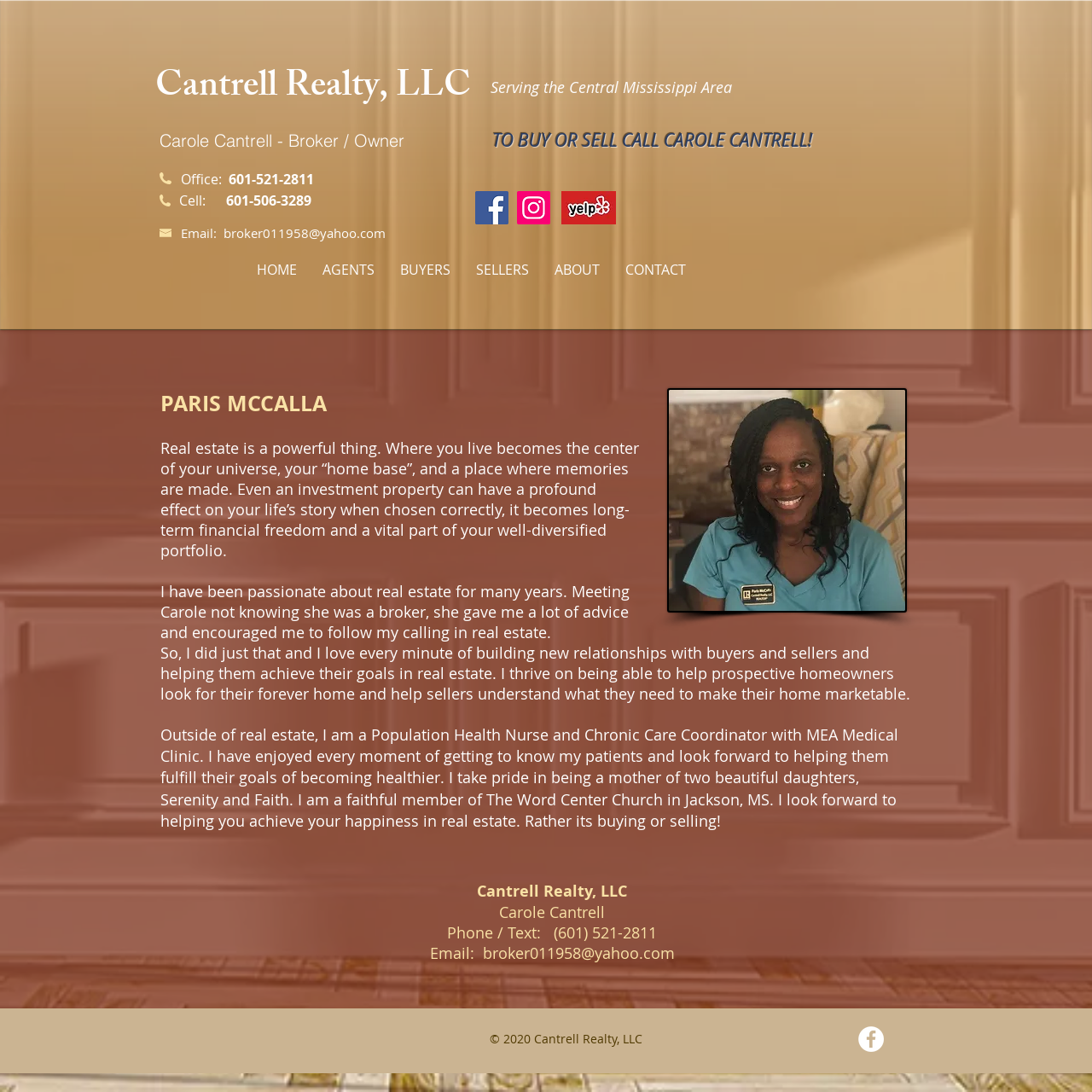Please give a concise answer to this question using a single word or phrase: 
What is the profession of Paris McCalla?

Real estate agent and nurse